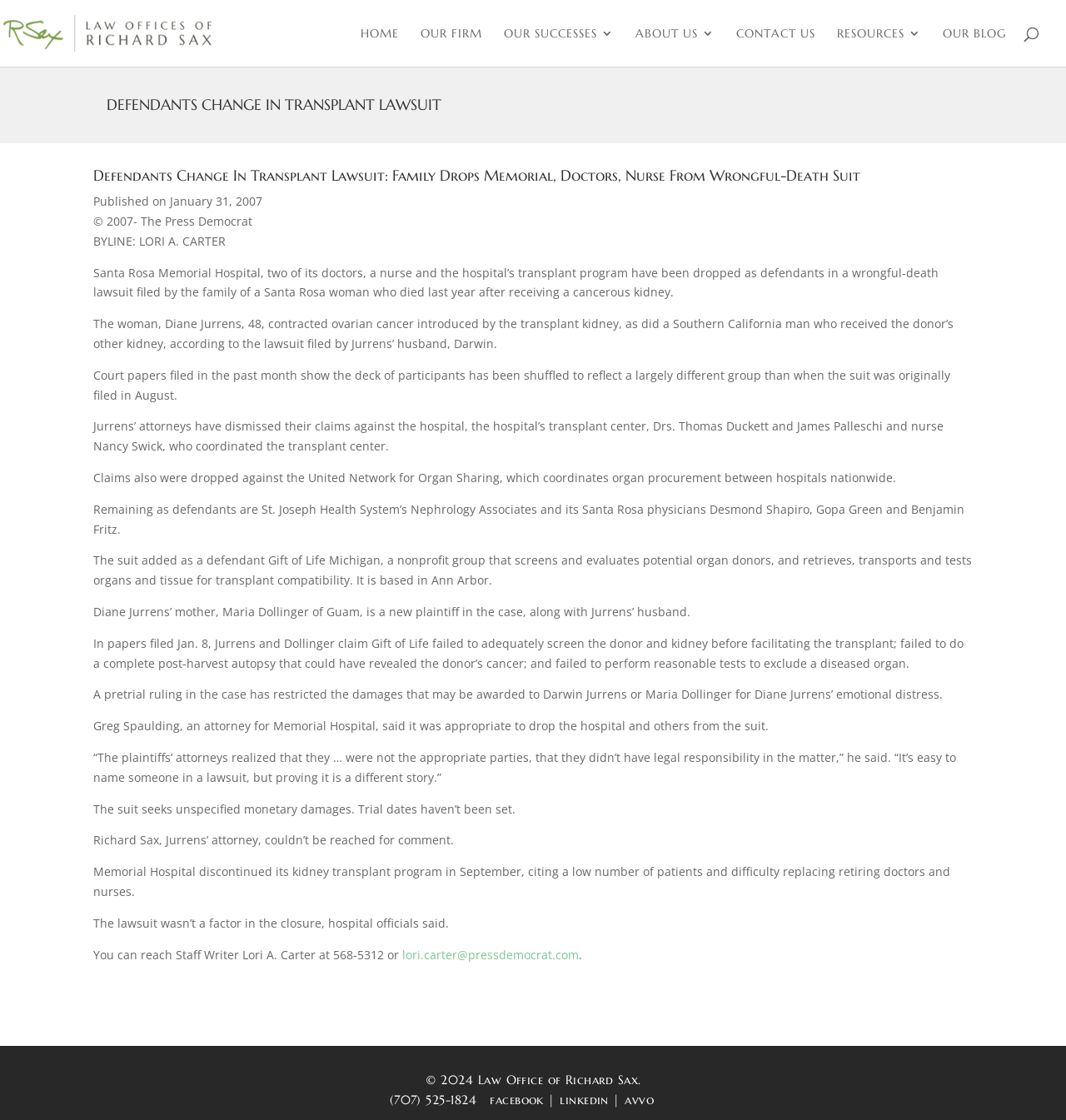Locate and provide the bounding box coordinates for the HTML element that matches this description: "alt="Law Offices of Richard Sax"".

[0.027, 0.022, 0.261, 0.035]